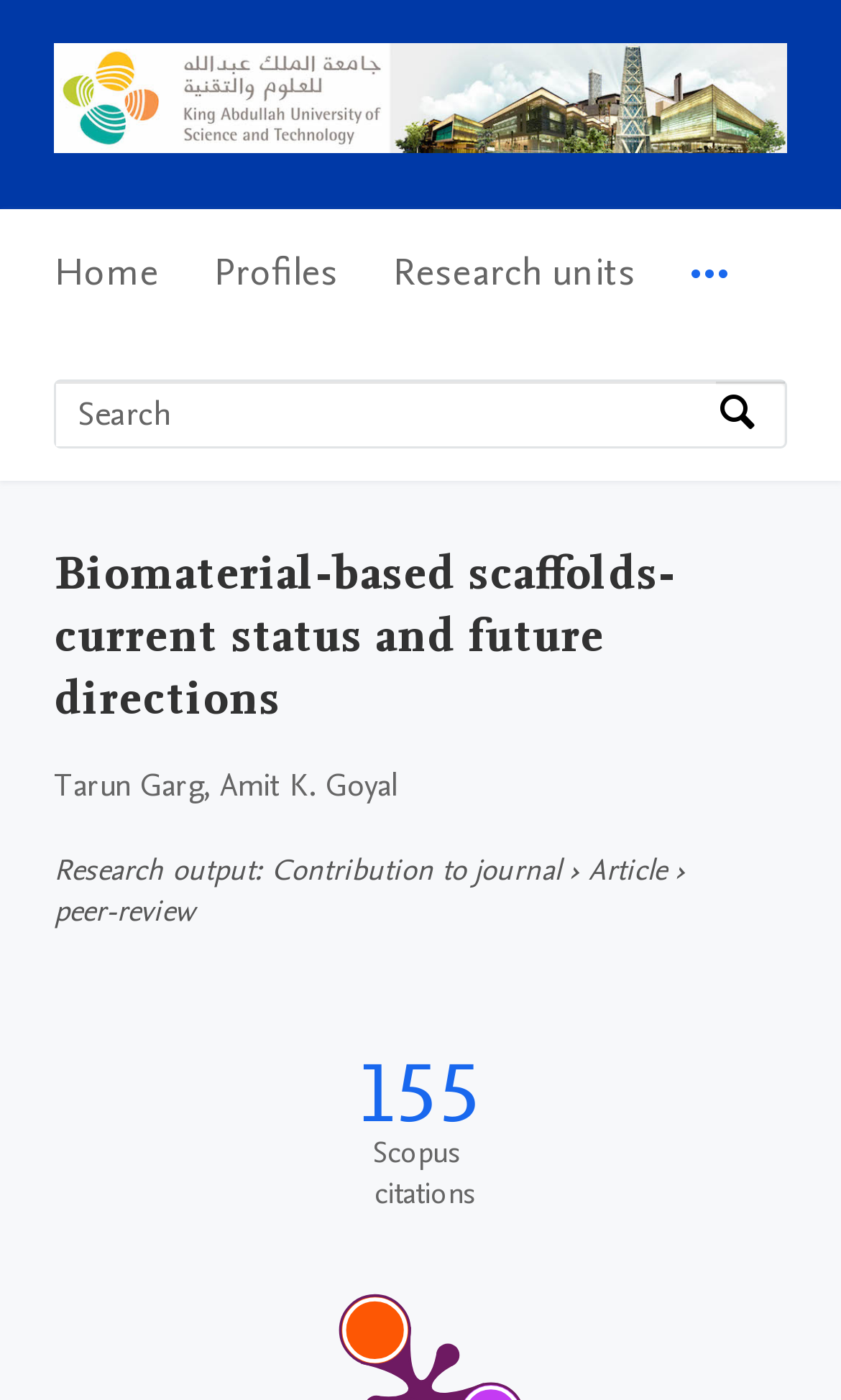What is the type of article written by Tarun Garg and Amit K. Goyal?
Provide a detailed and well-explained answer to the question.

The type of article written by Tarun Garg and Amit K. Goyal can be found in the main content section of the webpage. The text 'peer-review' is written below the research output, indicating that the article is a peer-review article.